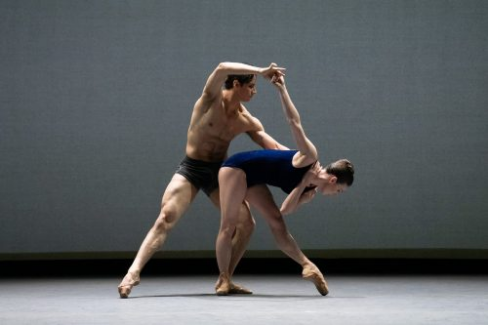Answer the following query concisely with a single word or phrase:
Where was the photograph taken?

Sadler's Wells Theatre in London